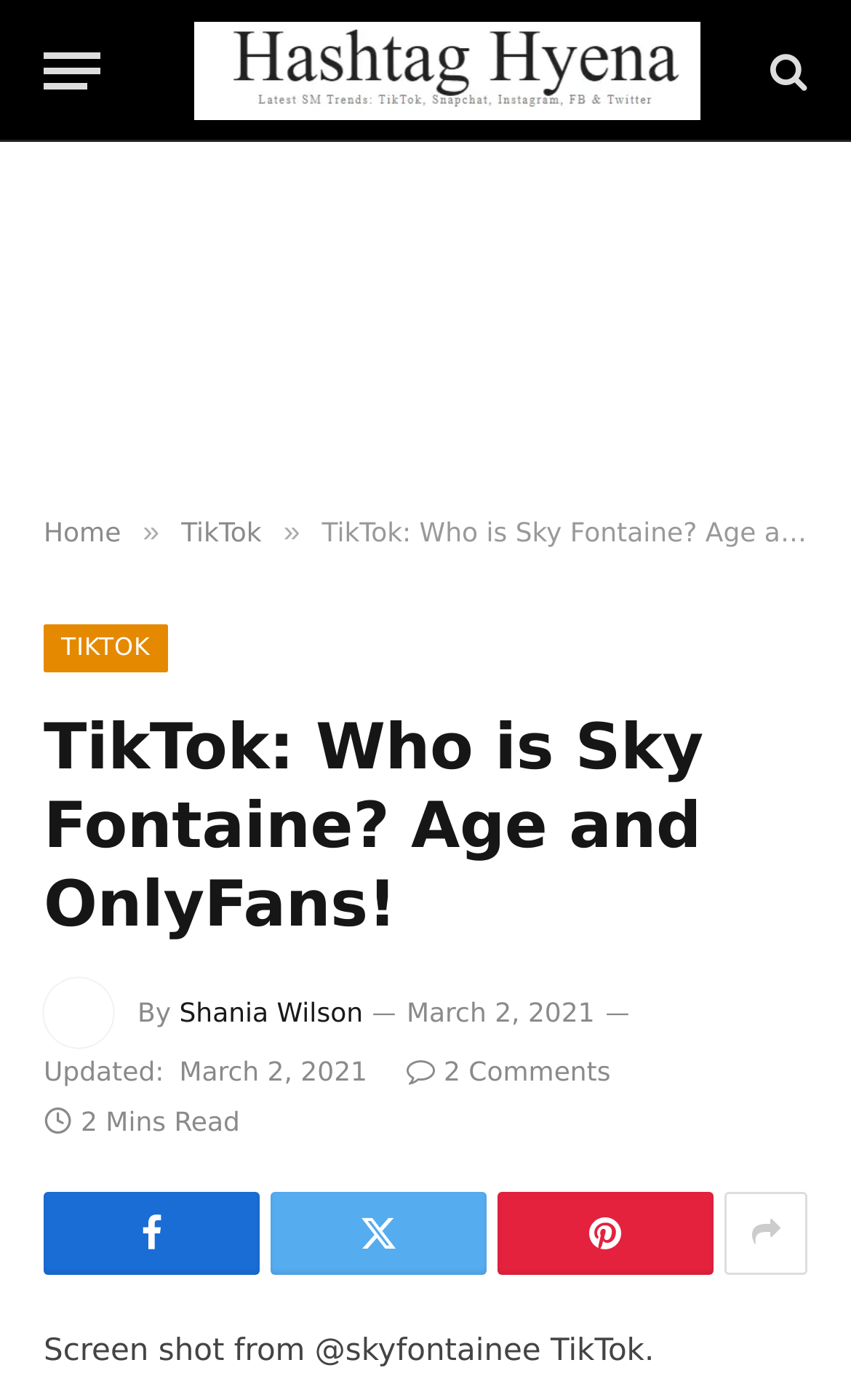Who is the author of the article?
Please respond to the question with a detailed and thorough explanation.

The 'By' text is followed by the link 'Shania Wilson', indicating that she is the author of the article.